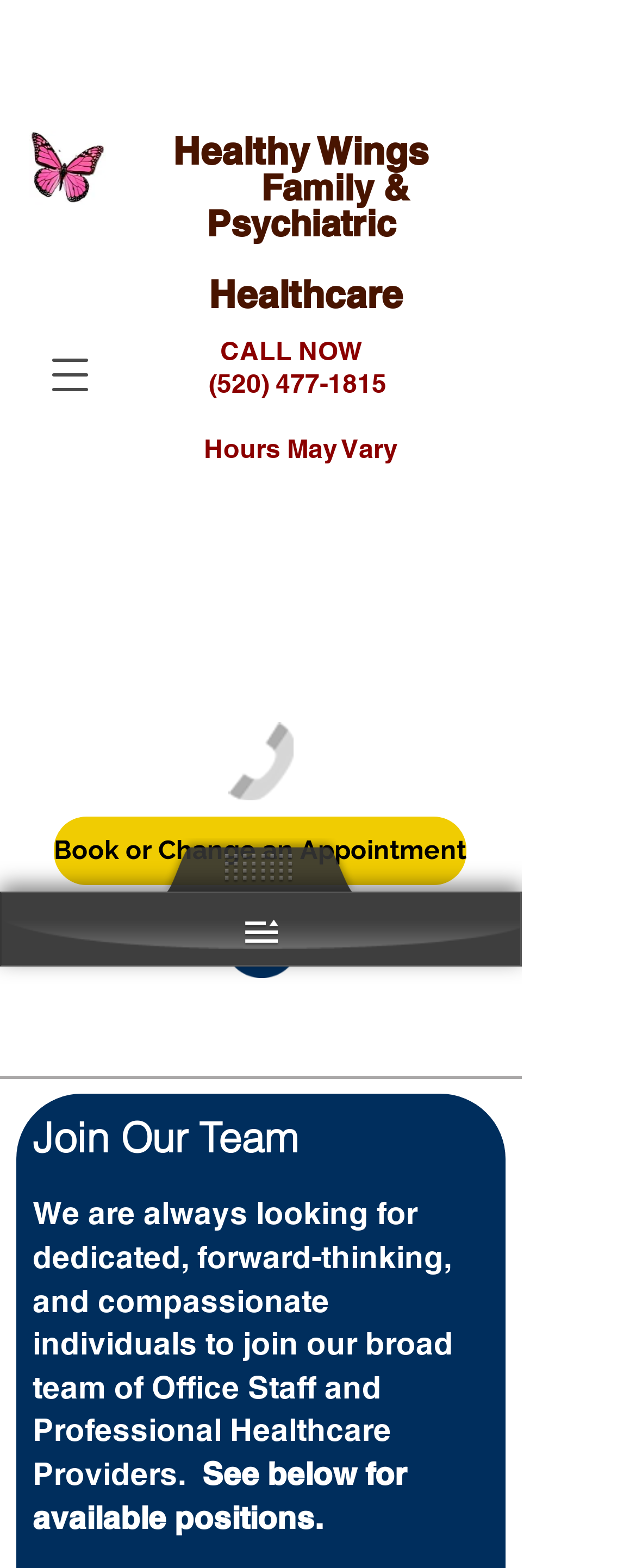Please give a one-word or short phrase response to the following question: 
What is the image above the 'Open navigation menu' button?

Butterfly